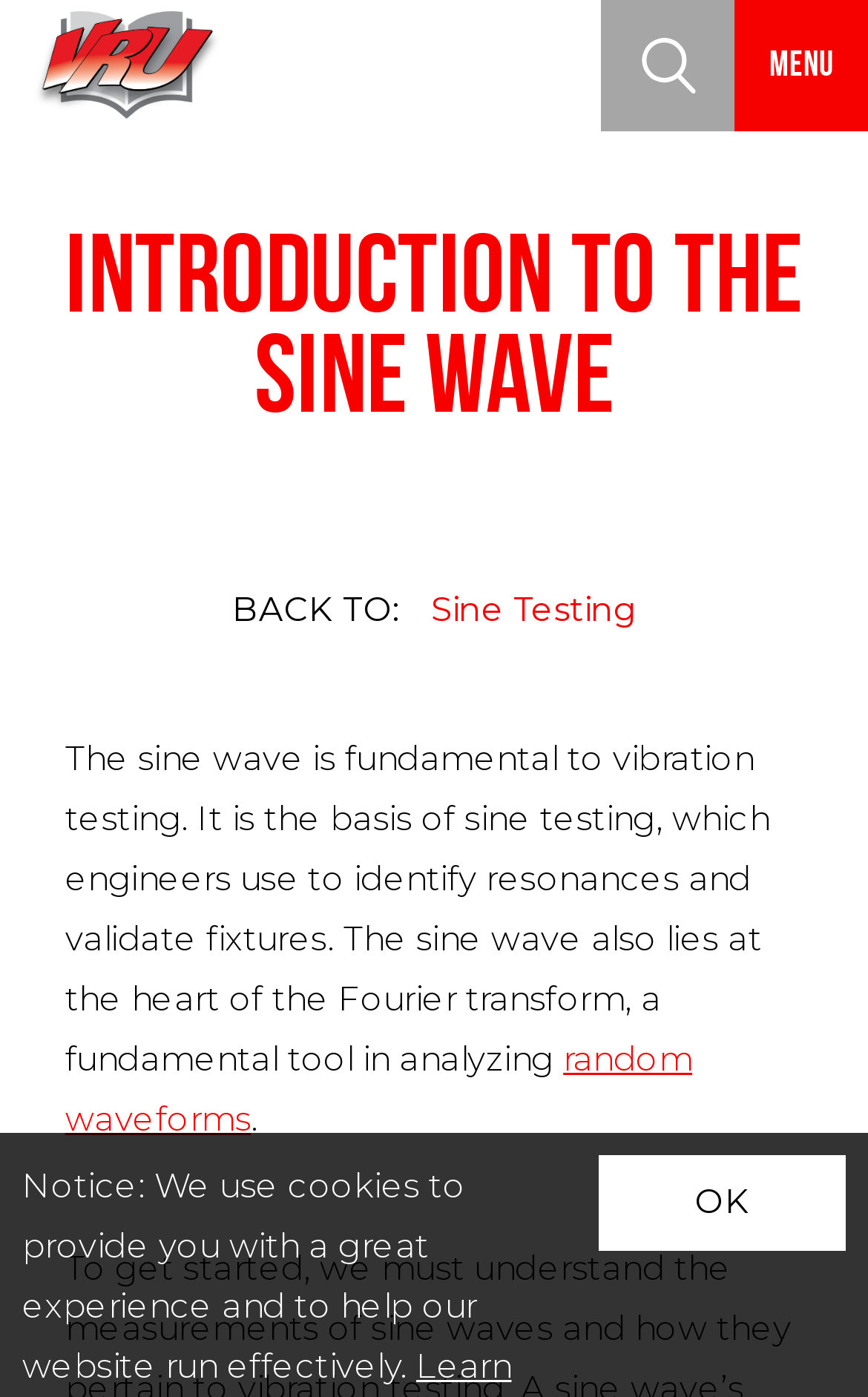From the details in the image, provide a thorough response to the question: What is the name of the website?

The name of the website can be determined by looking at the top-left corner of the webpage, where the logo 'Vibration Research' is present.